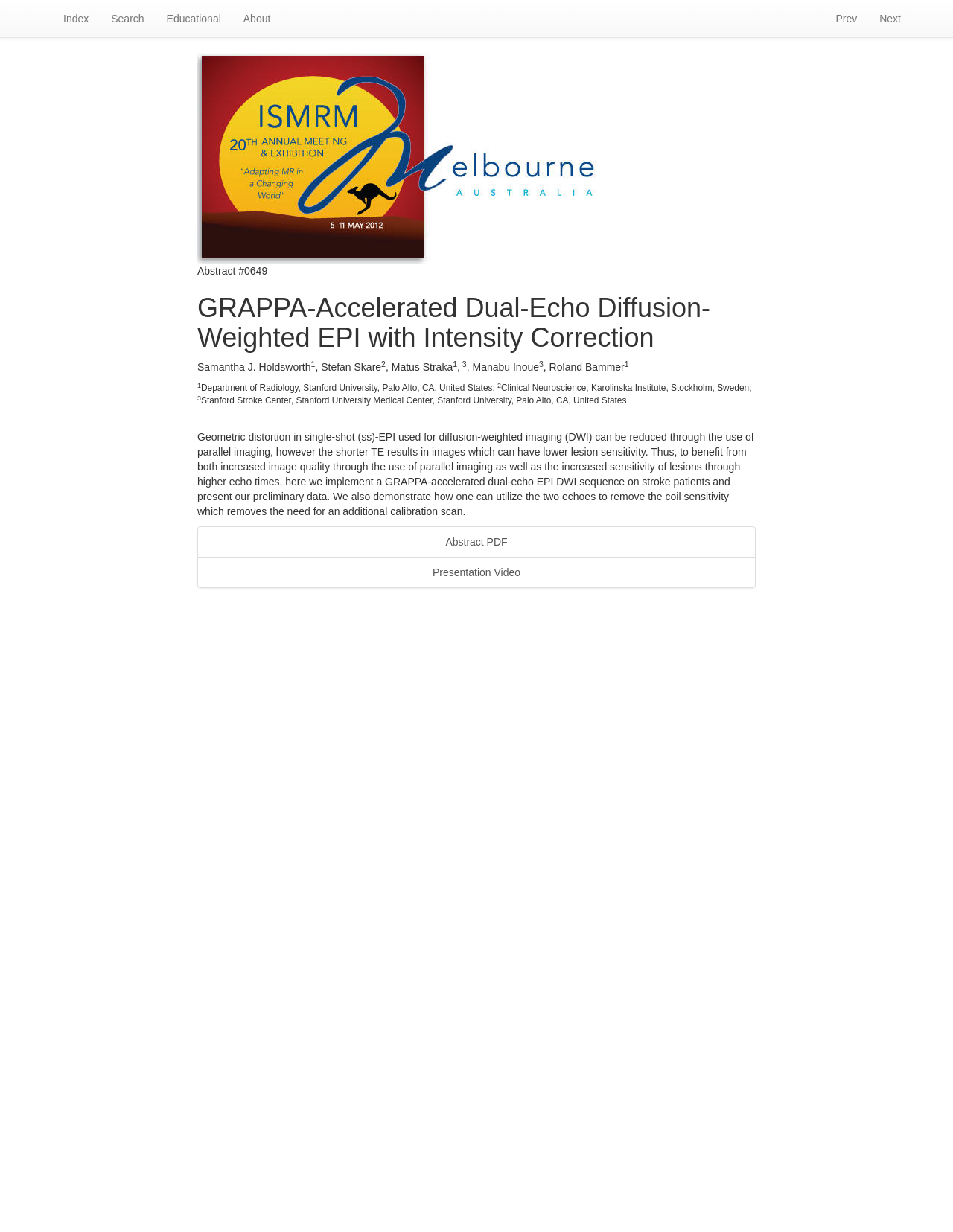Please determine the bounding box coordinates for the UI element described as: "Index".

[0.055, 0.0, 0.105, 0.03]